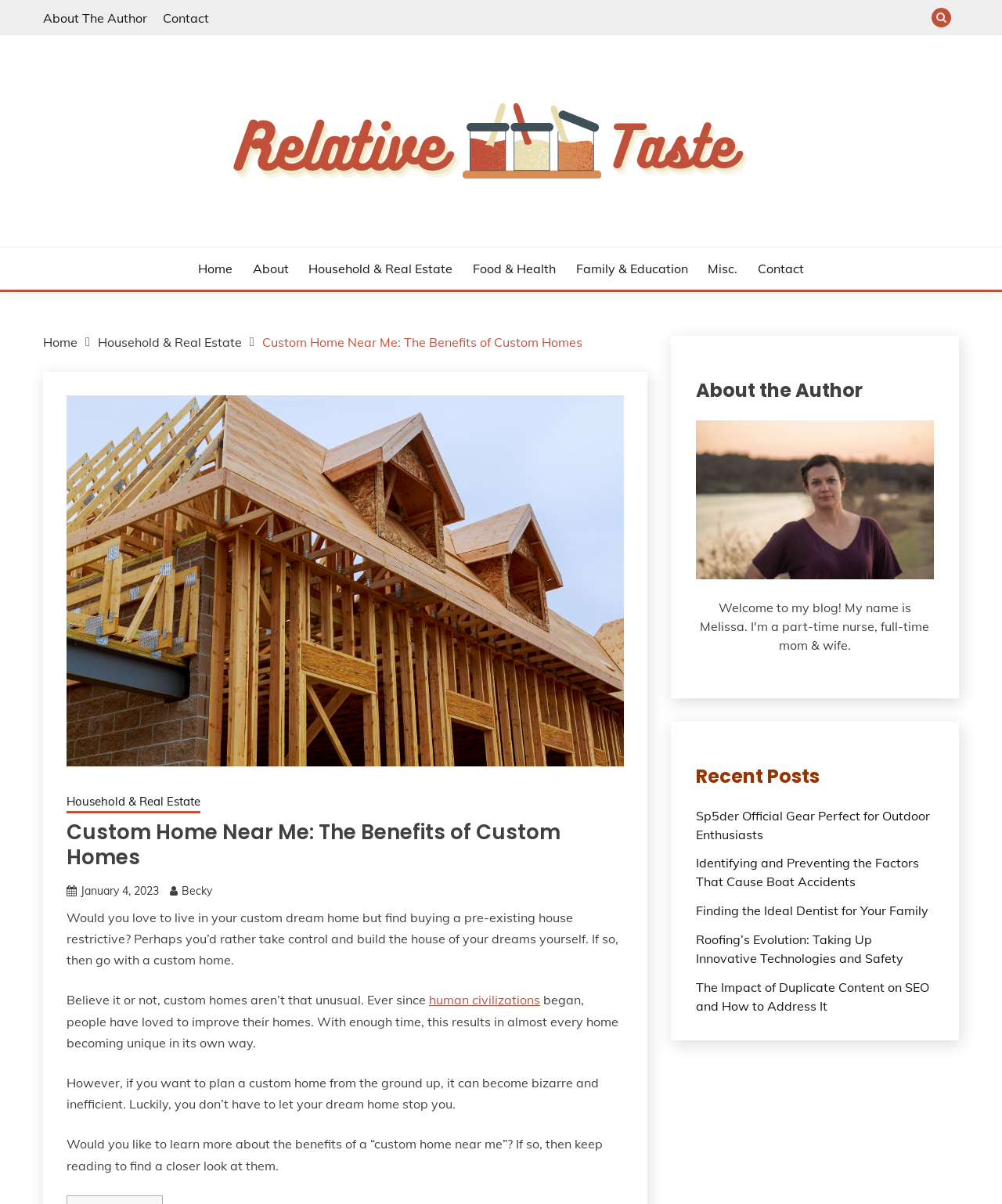Extract the primary heading text from the webpage.

Custom Home Near Me: The Benefits of Custom Homes